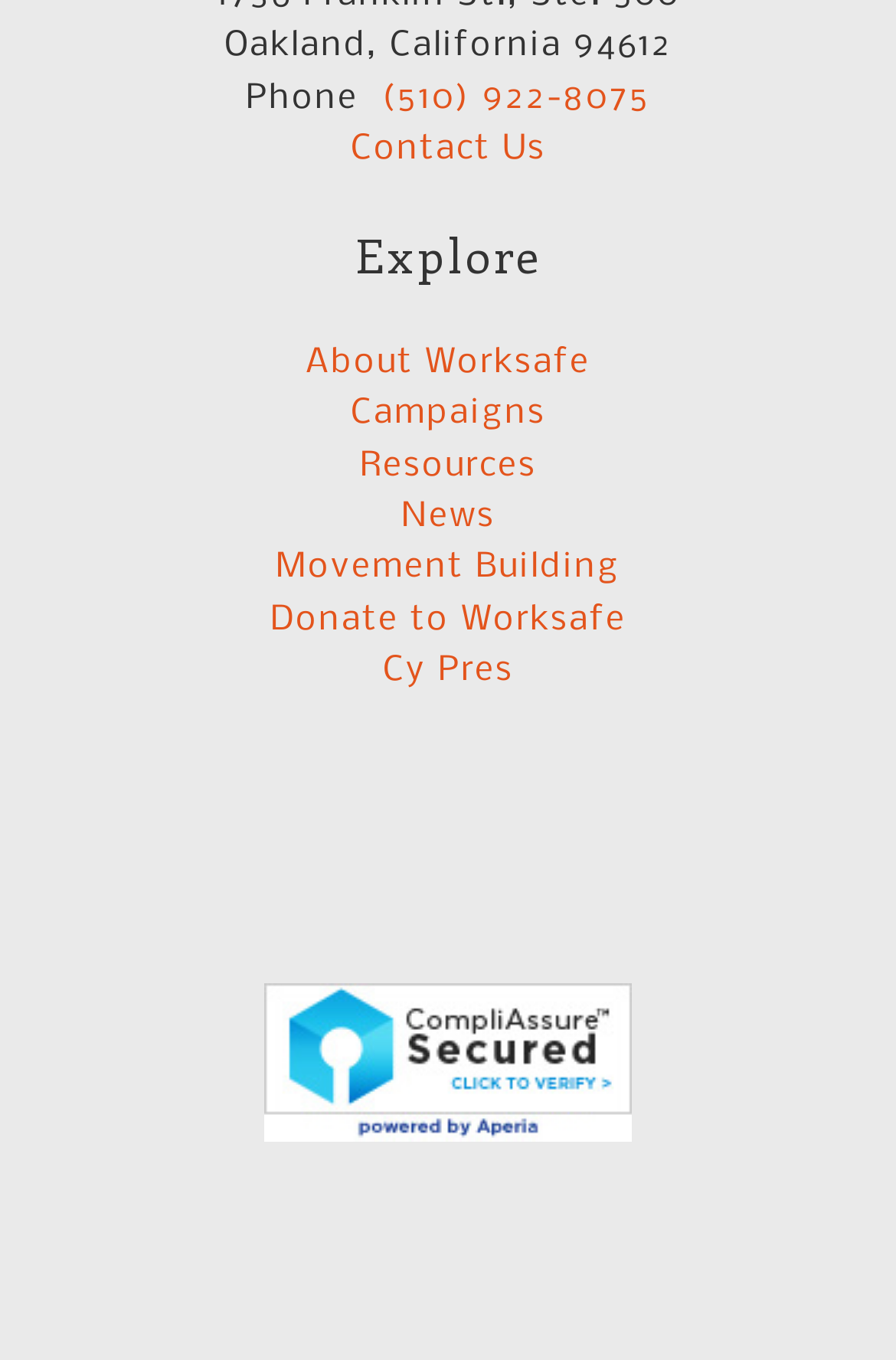Locate the bounding box coordinates of the element that needs to be clicked to carry out the instruction: "Check the CompliAssure SiteSeal". The coordinates should be given as four float numbers ranging from 0 to 1, i.e., [left, top, right, bottom].

[0.295, 0.768, 0.705, 0.795]